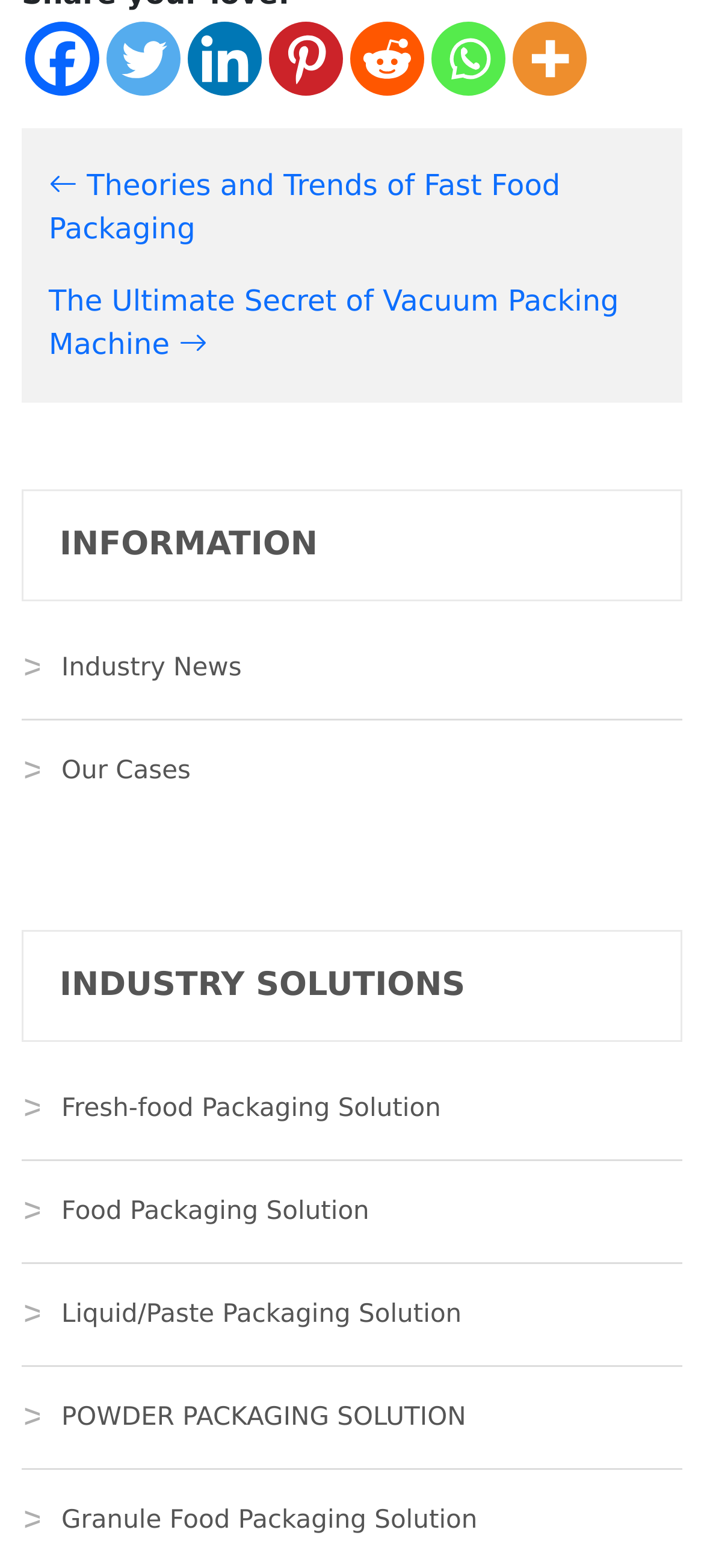Please determine the bounding box coordinates of the section I need to click to accomplish this instruction: "Read about Theories and Trends of Fast Food Packaging".

[0.069, 0.107, 0.796, 0.156]